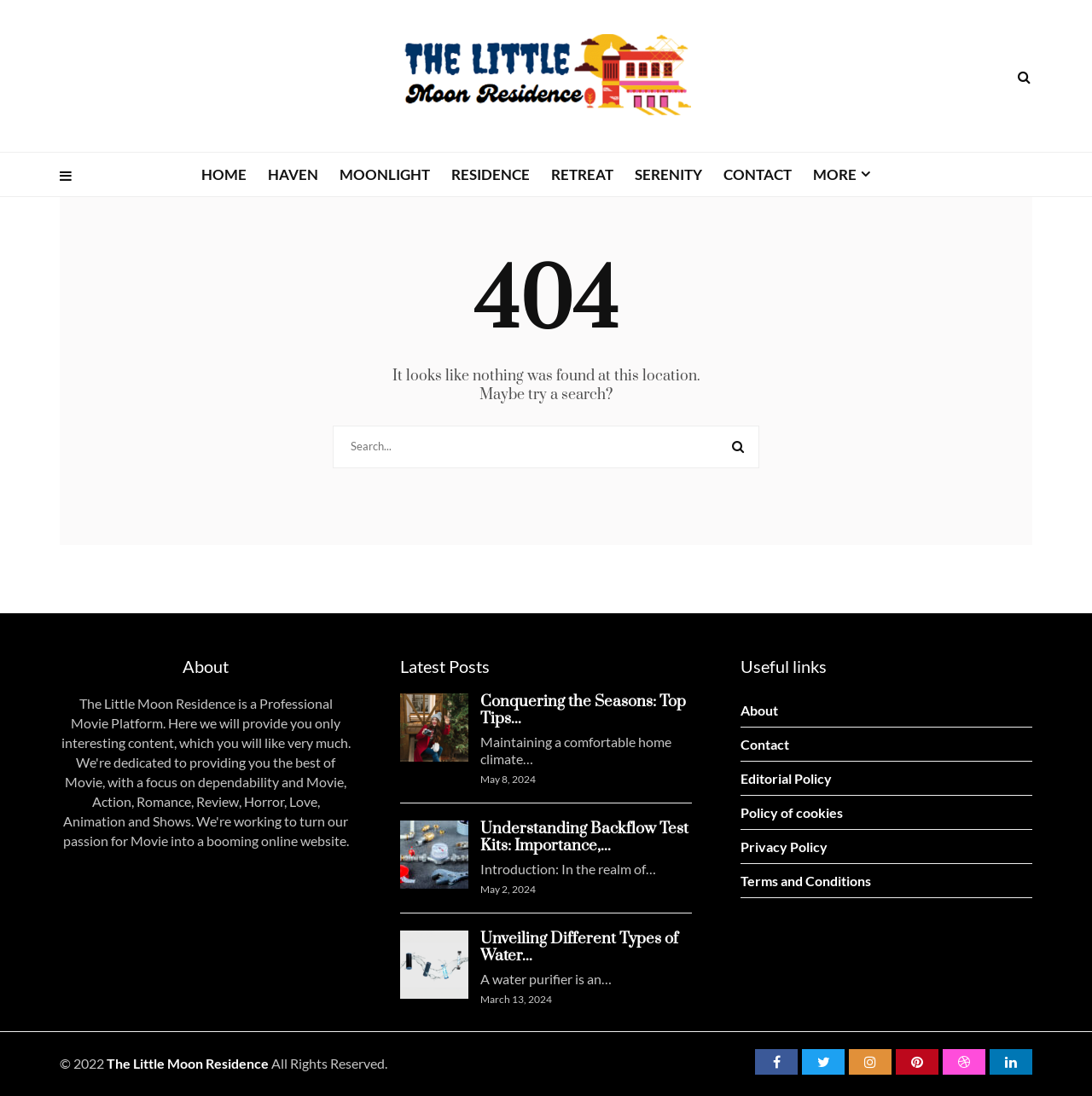Determine the bounding box coordinates of the region I should click to achieve the following instruction: "Go to the CONTACT page". Ensure the bounding box coordinates are four float numbers between 0 and 1, i.e., [left, top, right, bottom].

[0.662, 0.147, 0.742, 0.168]